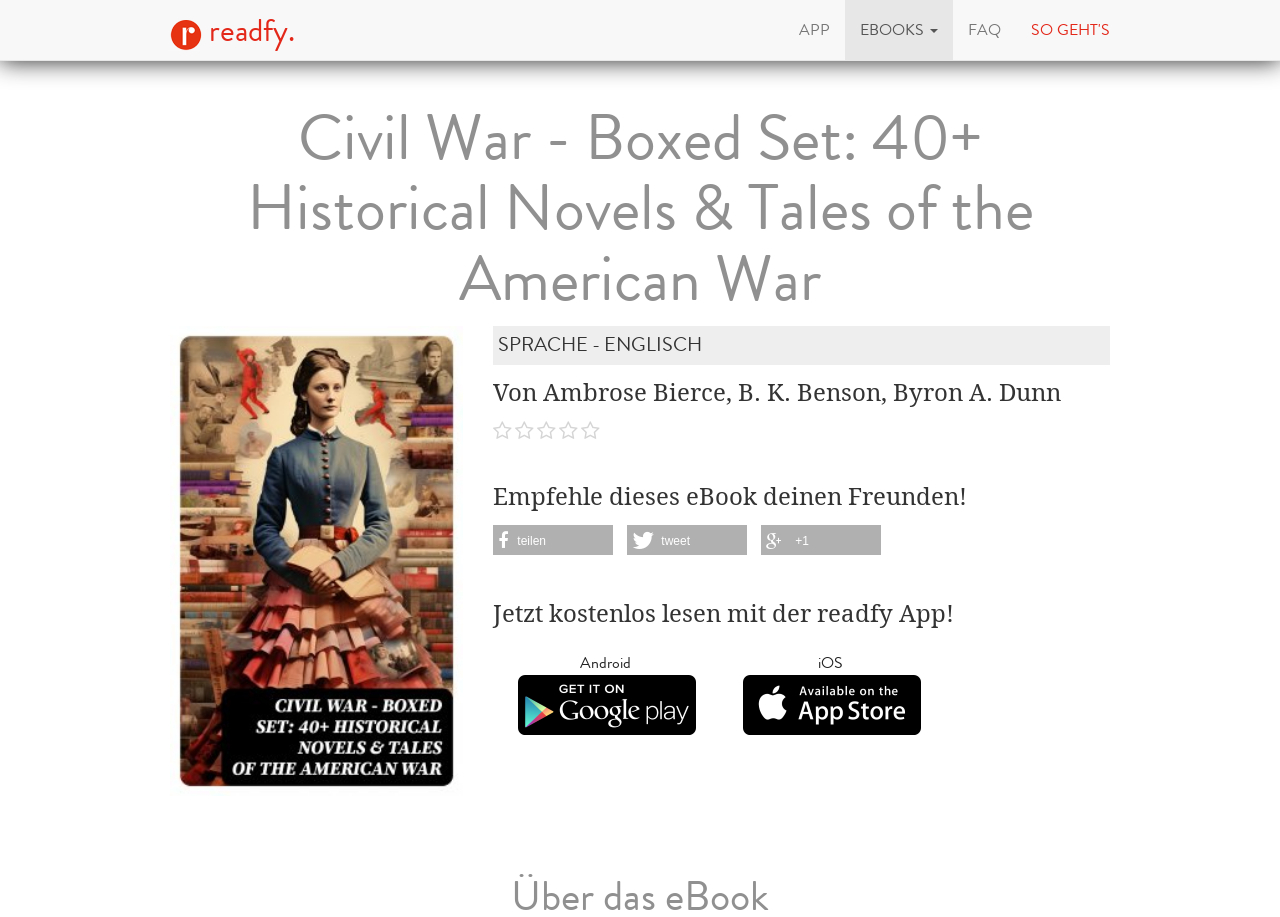Who are the authors of the eBook?
Your answer should be a single word or phrase derived from the screenshot.

Ambrose Bierce, B. K. Benson, Byron A. Dunn